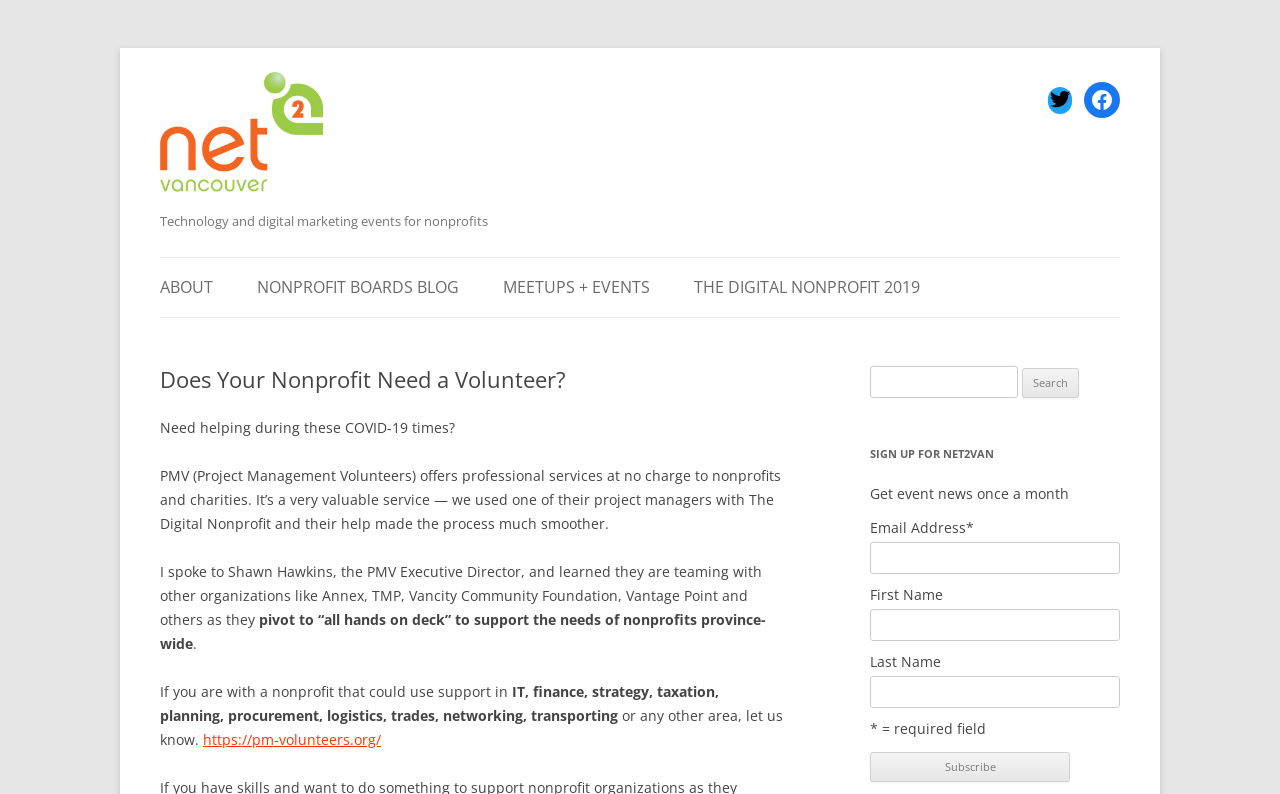Please respond to the question with a concise word or phrase:
What is the purpose of the search bar on the webpage?

Search for events